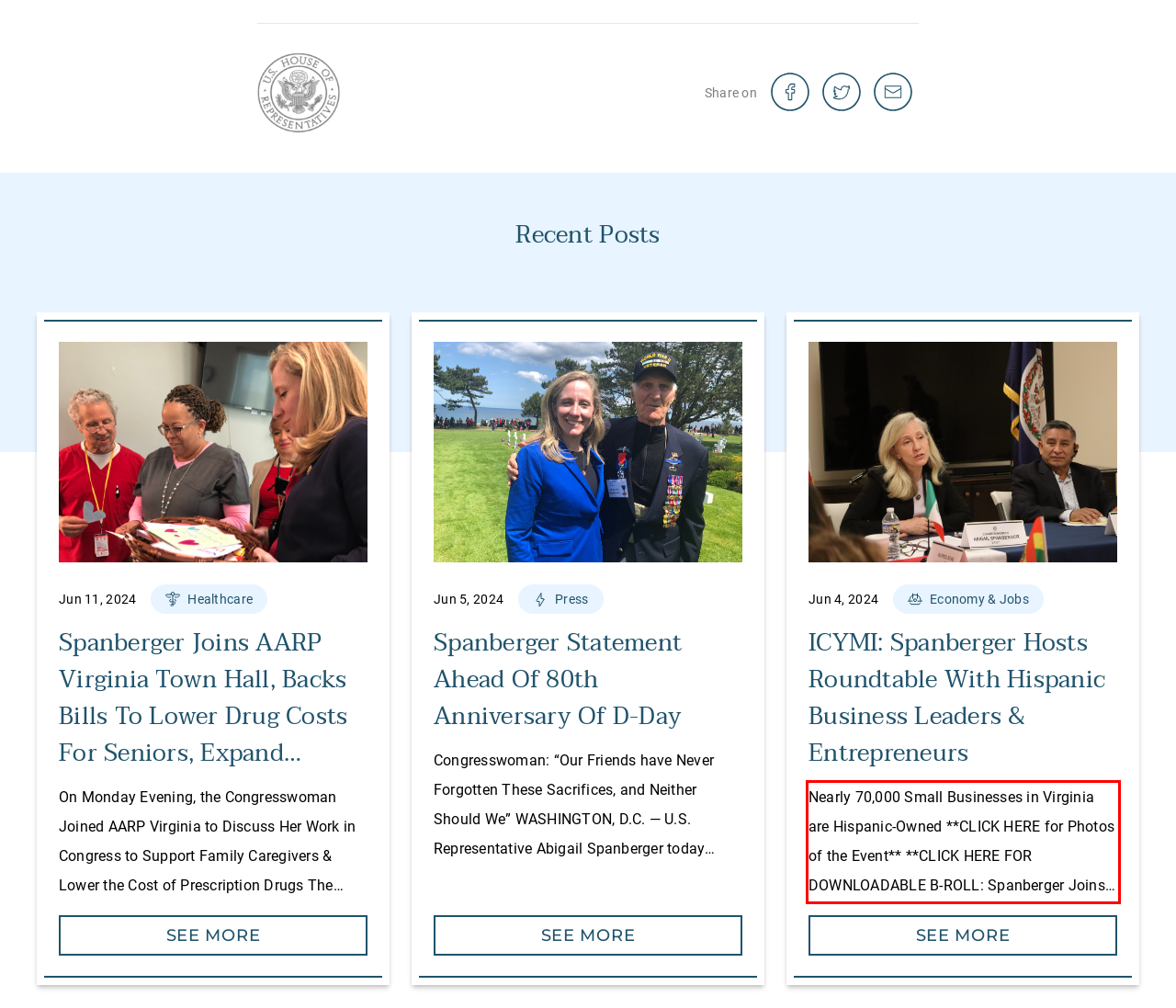In the given screenshot, locate the red bounding box and extract the text content from within it.

Nearly 70,000 Small Businesses in Virginia are Hispanic-Owned **CLICK HERE for Photos of the Event** **CLICK HERE FOR DOWNLOADABLE B-ROLL: Spanberger Joins Carlos Castro in Hosting Hispanic Business Leaders from Across Virginia’s Seventh District for Roundtable Discussion** WOODBRIDGE, Va. — U.S. Representative Abigail Spanberger yesterday hosted a roundtable discussion in Prince William County to hear […]